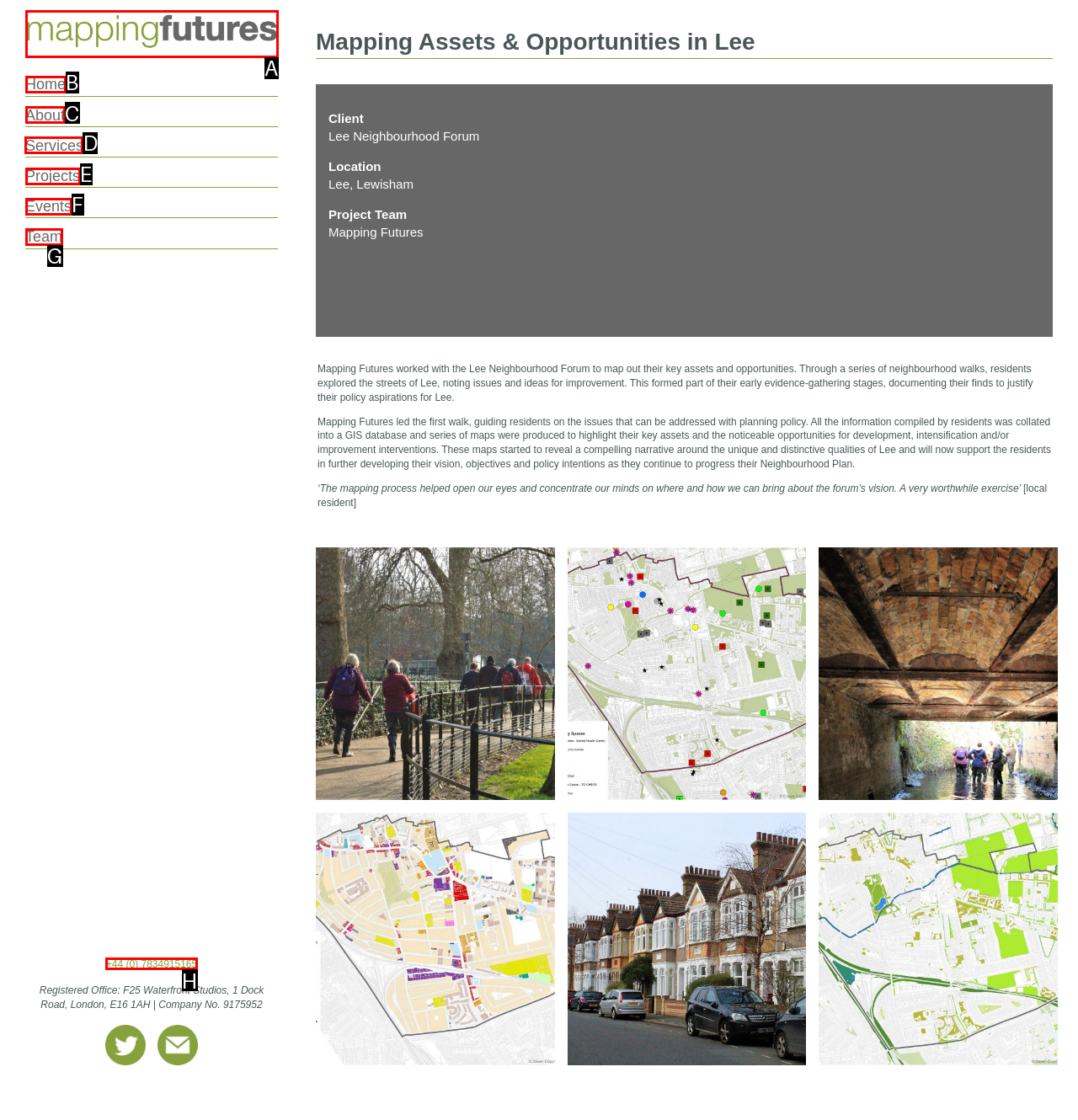To achieve the task: Click the 'Services' link, indicate the letter of the correct choice from the provided options.

D